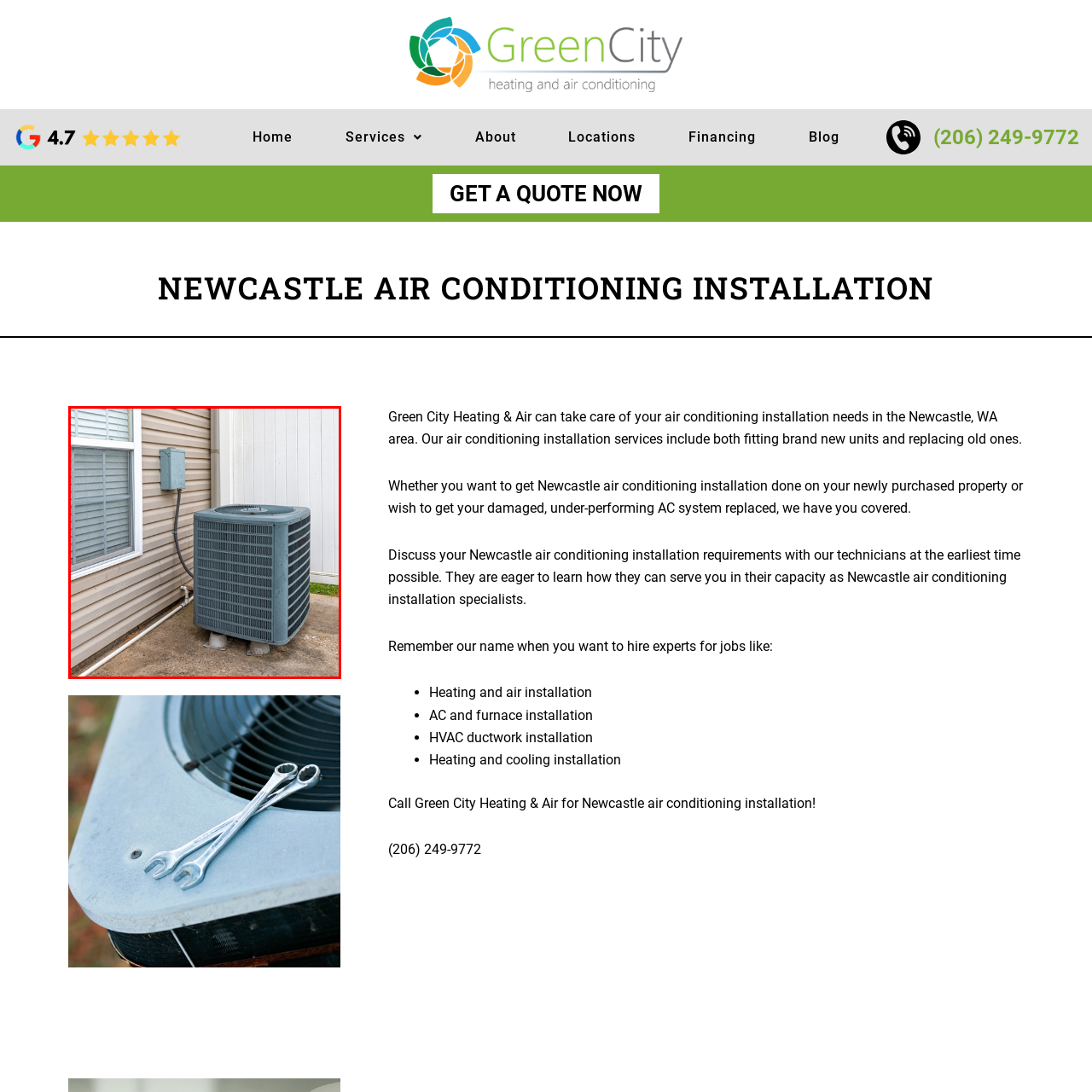Check the highlighted part in pink, What is the color of the window grilles? 
Use a single word or phrase for your answer.

white